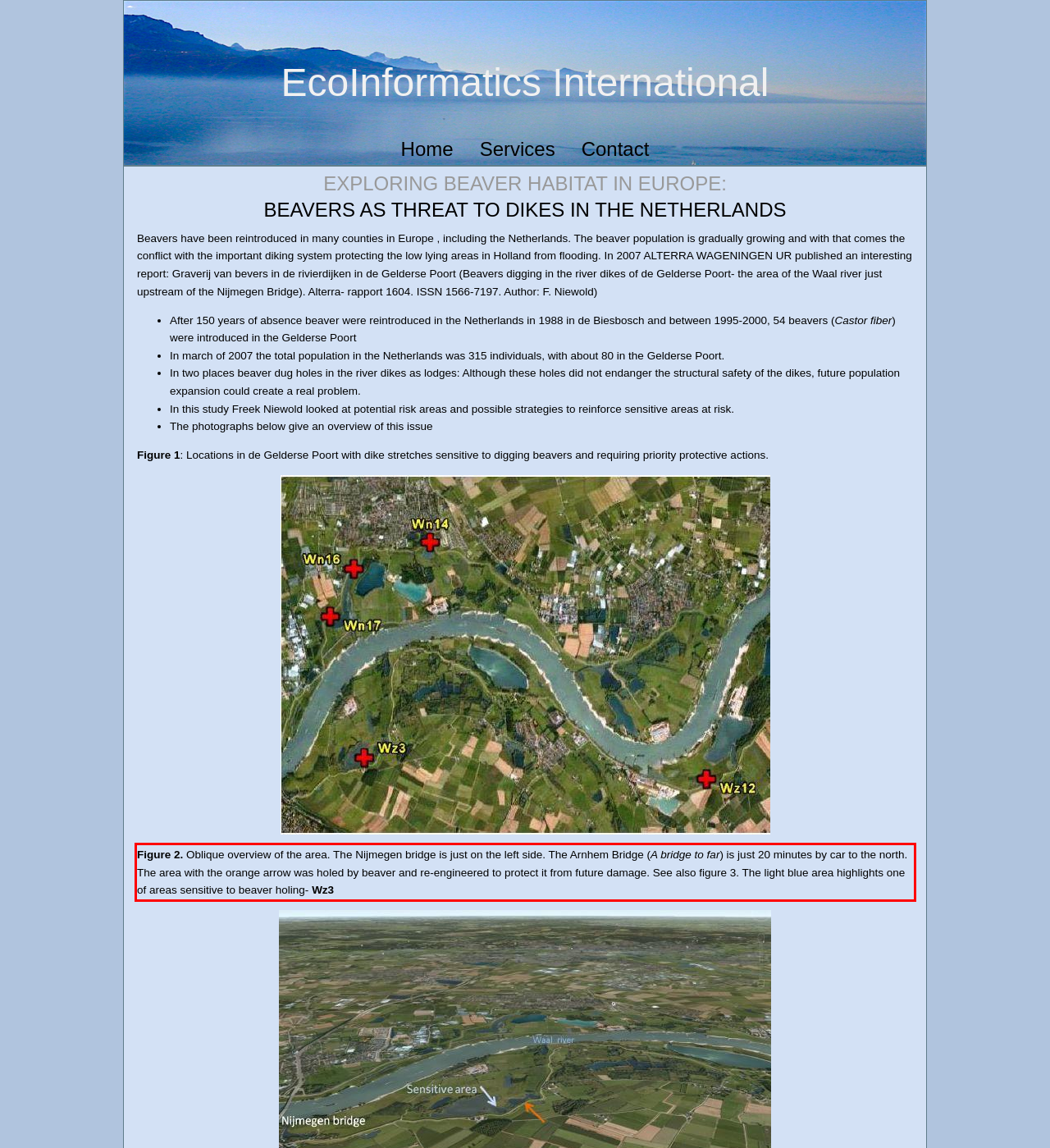Identify the text within the red bounding box on the webpage screenshot and generate the extracted text content.

Figure 2. Oblique overview of the area. The Nijmegen bridge is just on the left side. The Arnhem Bridge (A bridge to far) is just 20 minutes by car to the north. The area with the orange arrow was holed by beaver and re-engineered to protect it from future damage. See also figure 3. The light blue area highlights one of areas sensitive to beaver holing- Wz3